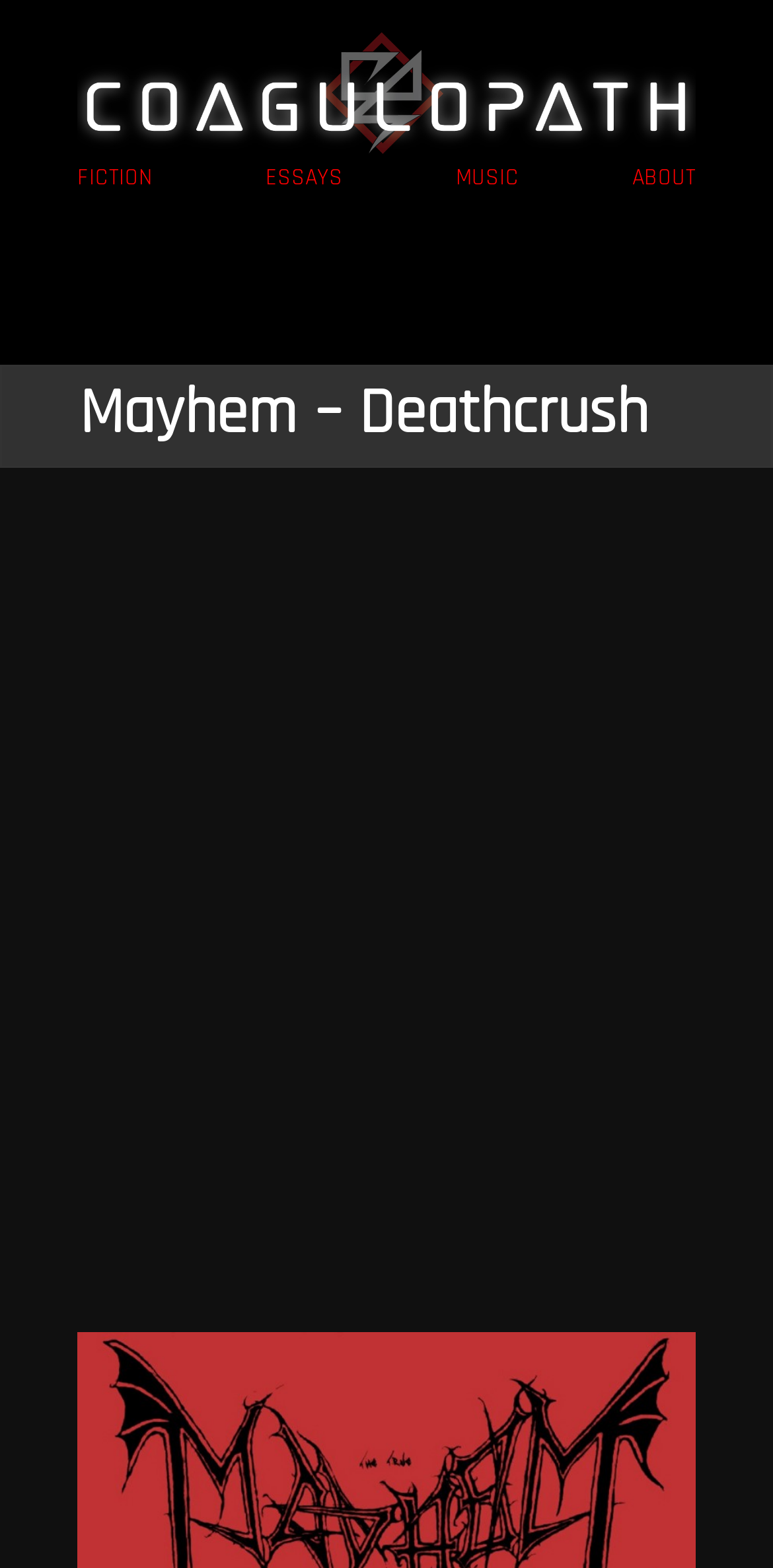Can you give a detailed response to the following question using the information from the image? Is the webpage focused on a specific topic?

Although the webpage does not explicitly state its topic, the presence of a heading element with the text 'Mayhem – Deathcrush' and the image element suggest that the webpage is focused on a specific topic, likely related to music or heavy metal.